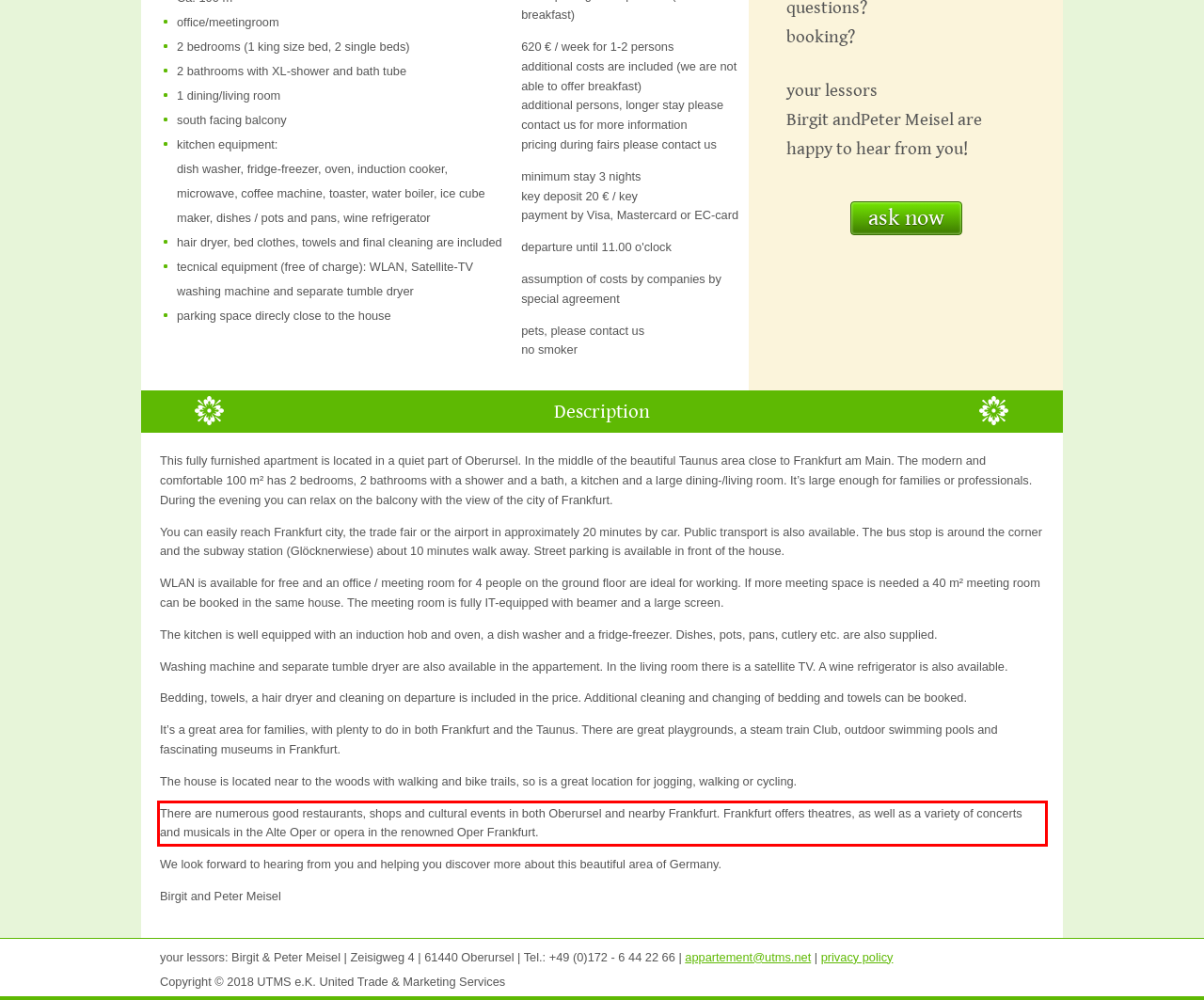Identify and transcribe the text content enclosed by the red bounding box in the given screenshot.

There are numerous good restaurants, shops and cultural events in both Oberursel and nearby Frankfurt. Frankfurt offers theatres, as well as a variety of concerts and musicals in the Alte Oper or opera in the renowned Oper Frankfurt.